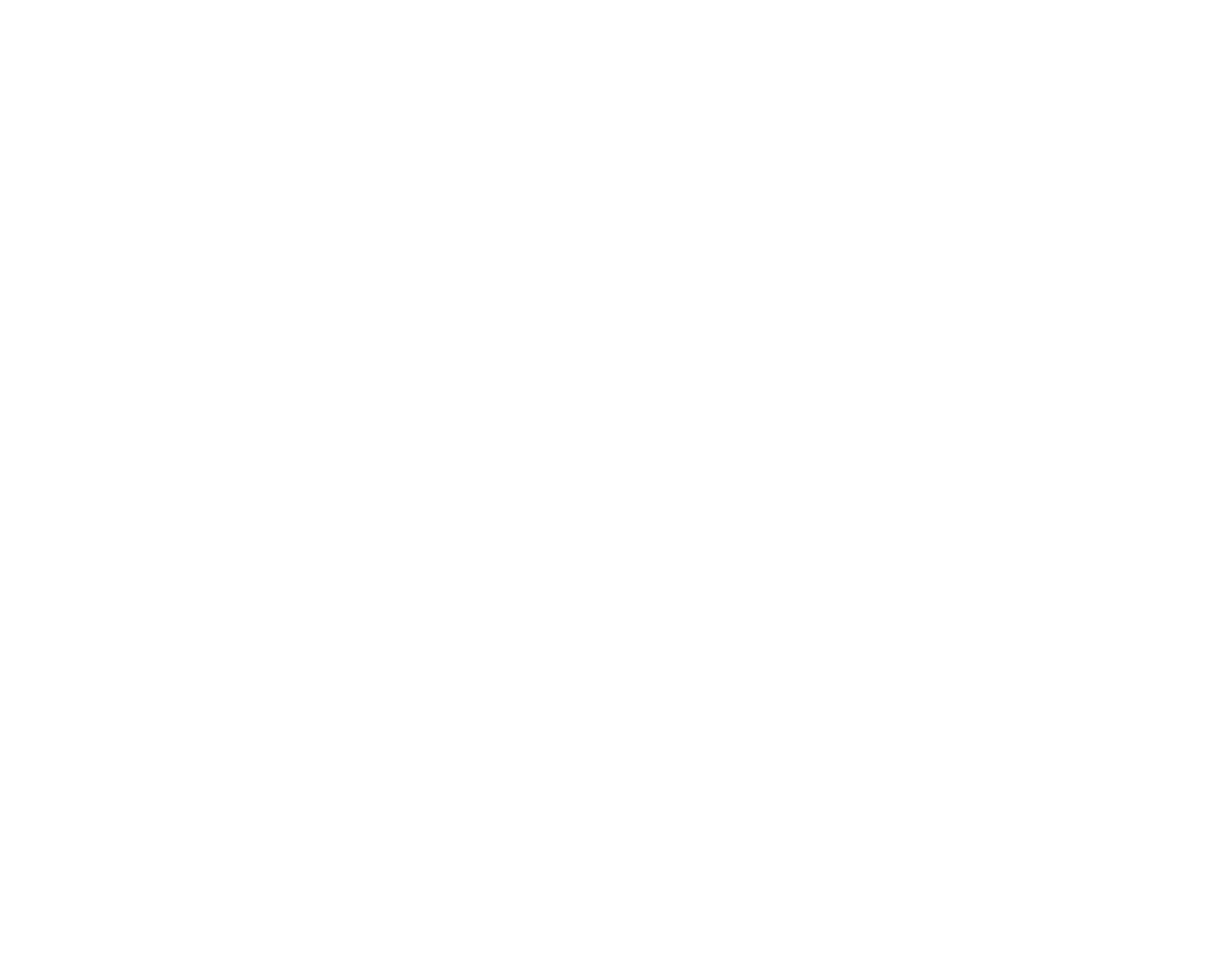Specify the bounding box coordinates of the area to click in order to execute this command: 'Open the LinkedIn page of Outokumpu'. The coordinates should consist of four float numbers ranging from 0 to 1, and should be formatted as [left, top, right, bottom].

[0.596, 0.351, 0.643, 0.41]